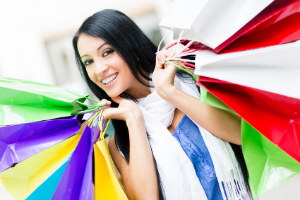By analyzing the image, answer the following question with a detailed response: What is the overarching theme of the image?

The image captures the joy and satisfaction of the woman after a successful shopping spree, illustrating the happiness that comes from engaging with brands and the retail experience, which aligns with the overarching theme of customer satisfaction.